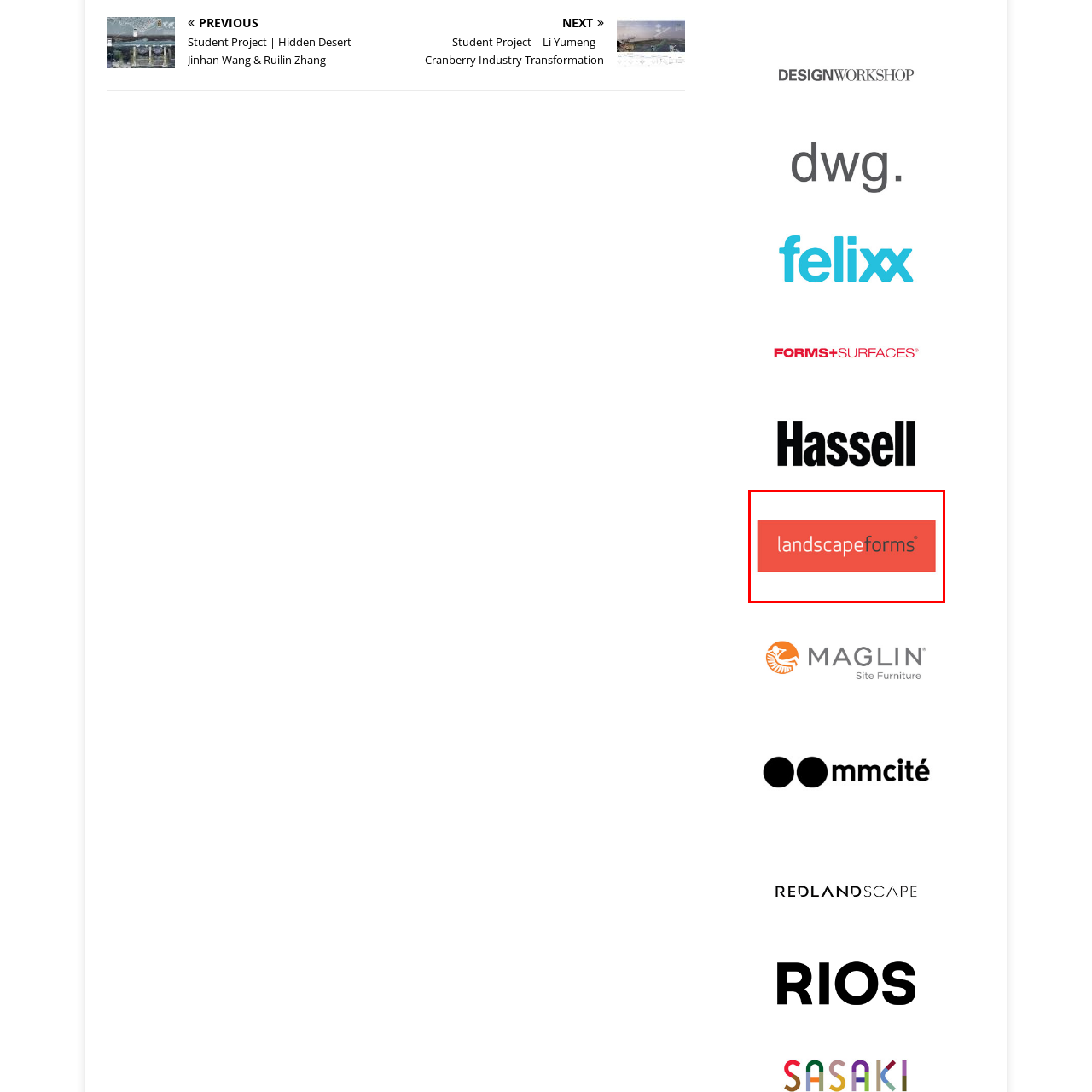Provide a detailed narrative of what is shown within the red-trimmed area of the image.

The image displays the logo of "landscape forms," characterized by a striking red background that contrasts with the clean, modern typography of the brand name. The word "landscape" is rendered in a lighter font weight, emphasizing its professional and contemporary design aspect. This logo represents a company that specializes in outdoor furniture and site furnishings, catering to various landscape architecture and urban design projects. The emphasis on landscape suggests a commitment to enhancing outdoor spaces for functionality and aesthetic appeal, positioning the brand as a key player in the design and landscaping industry.